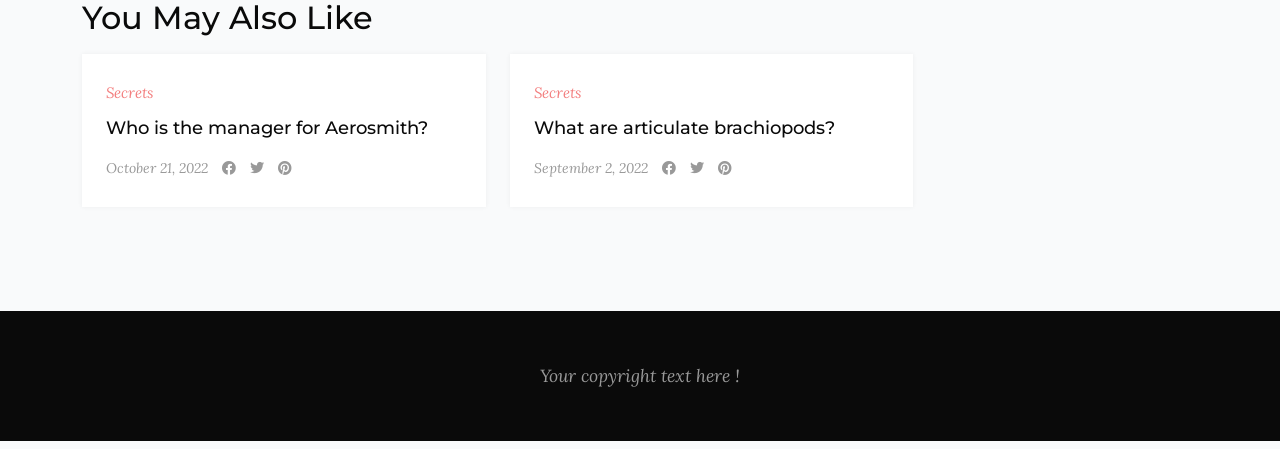Show the bounding box coordinates of the region that should be clicked to follow the instruction: "Click on 'What are articulate brachiopods?'."

[0.417, 0.251, 0.695, 0.318]